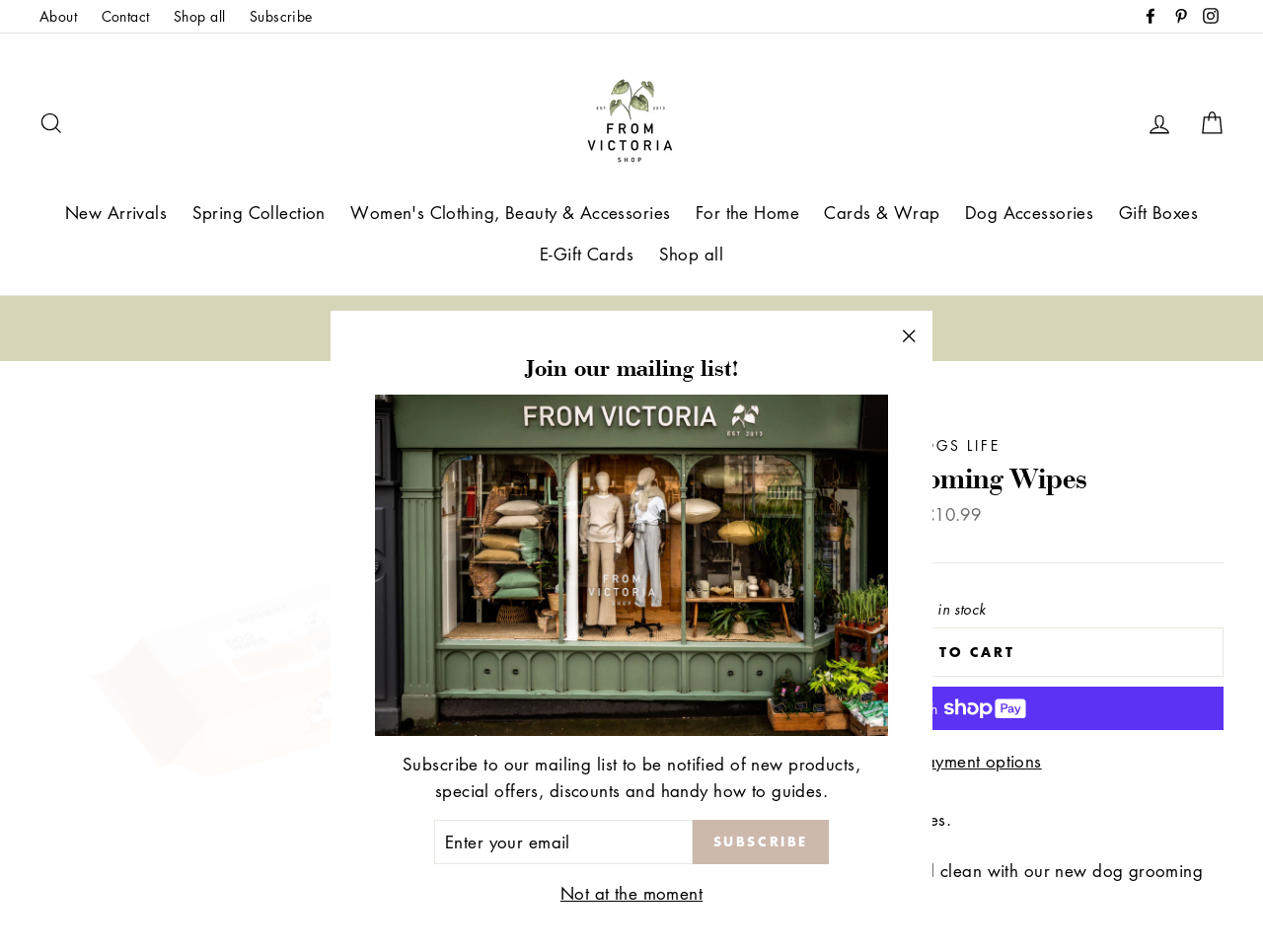Please locate the UI element described by "E-Gift Cards" and provide its bounding box coordinates.

[0.42, 0.245, 0.509, 0.289]